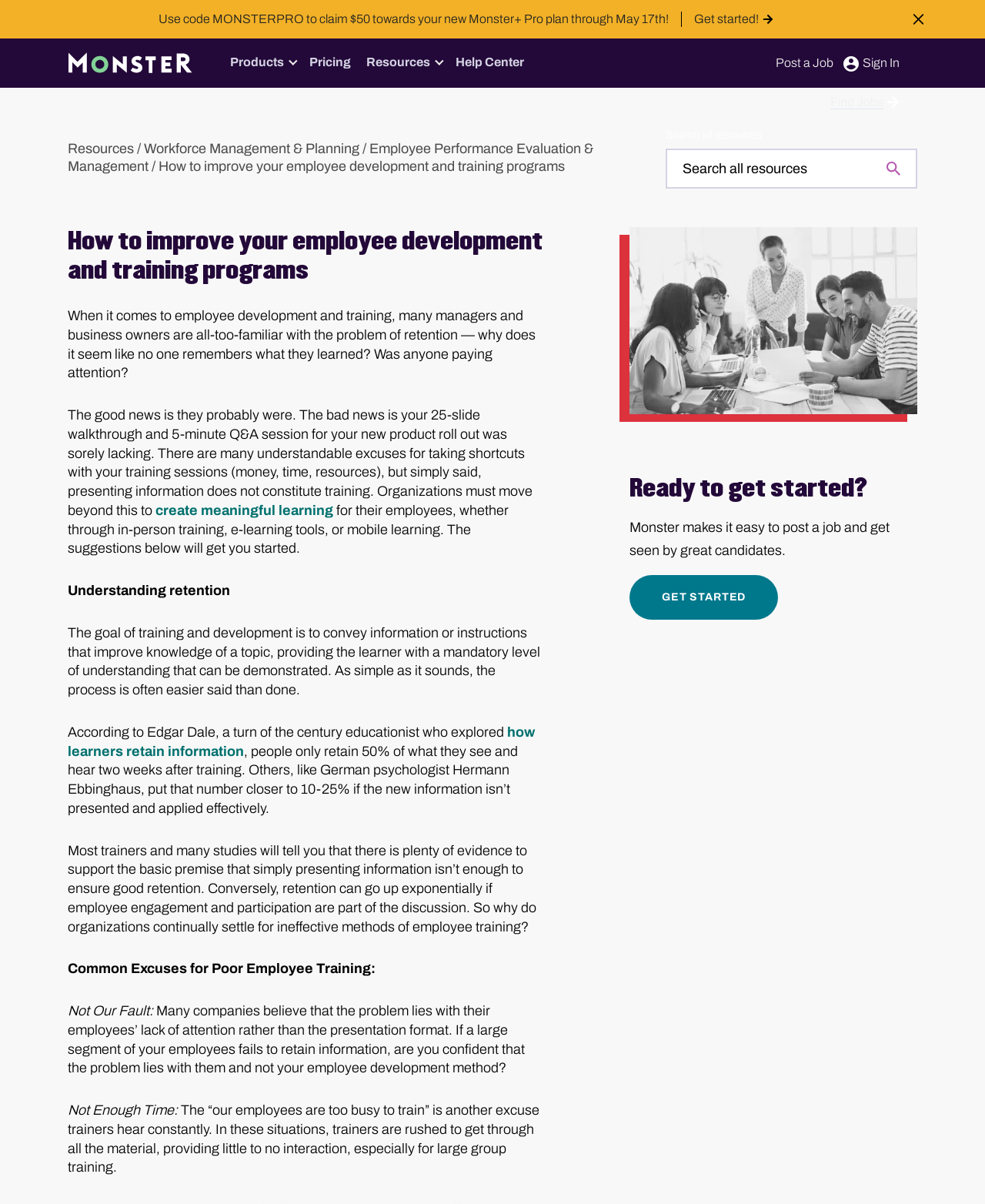What is the topic of the article?
Identify the answer in the screenshot and reply with a single word or phrase.

Employee development and training